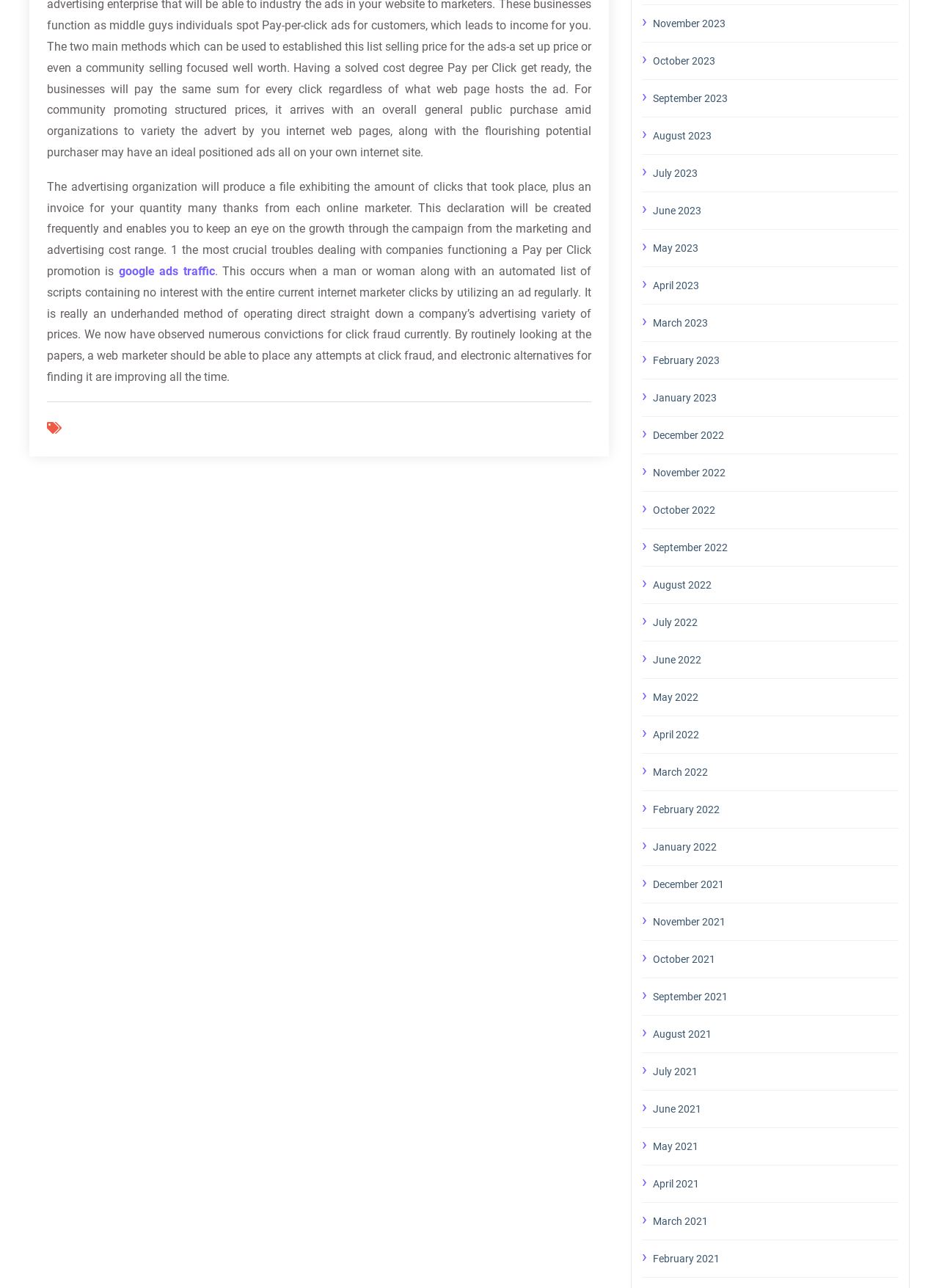What is the link 'google ads traffic' related to?
Answer the question using a single word or phrase, according to the image.

Pay per Click promotion